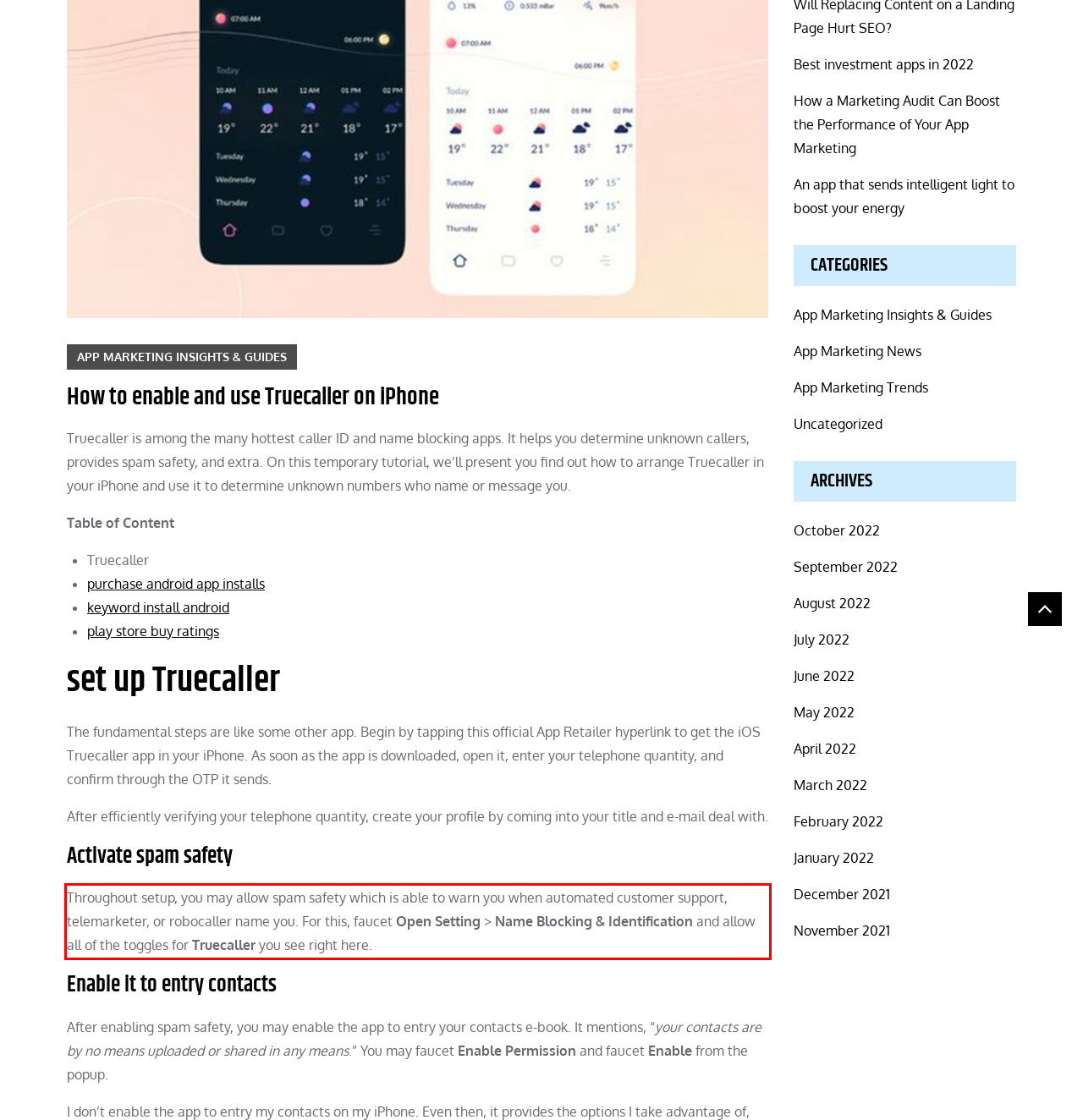Given a screenshot of a webpage with a red bounding box, extract the text content from the UI element inside the red bounding box.

Throughout setup, you may allow spam safety which is able to warn you when automated customer support, telemarketer, or robocaller name you. For this, faucet Open Setting > Name Blocking & Identification and allow all of the toggles for Truecaller you see right here.